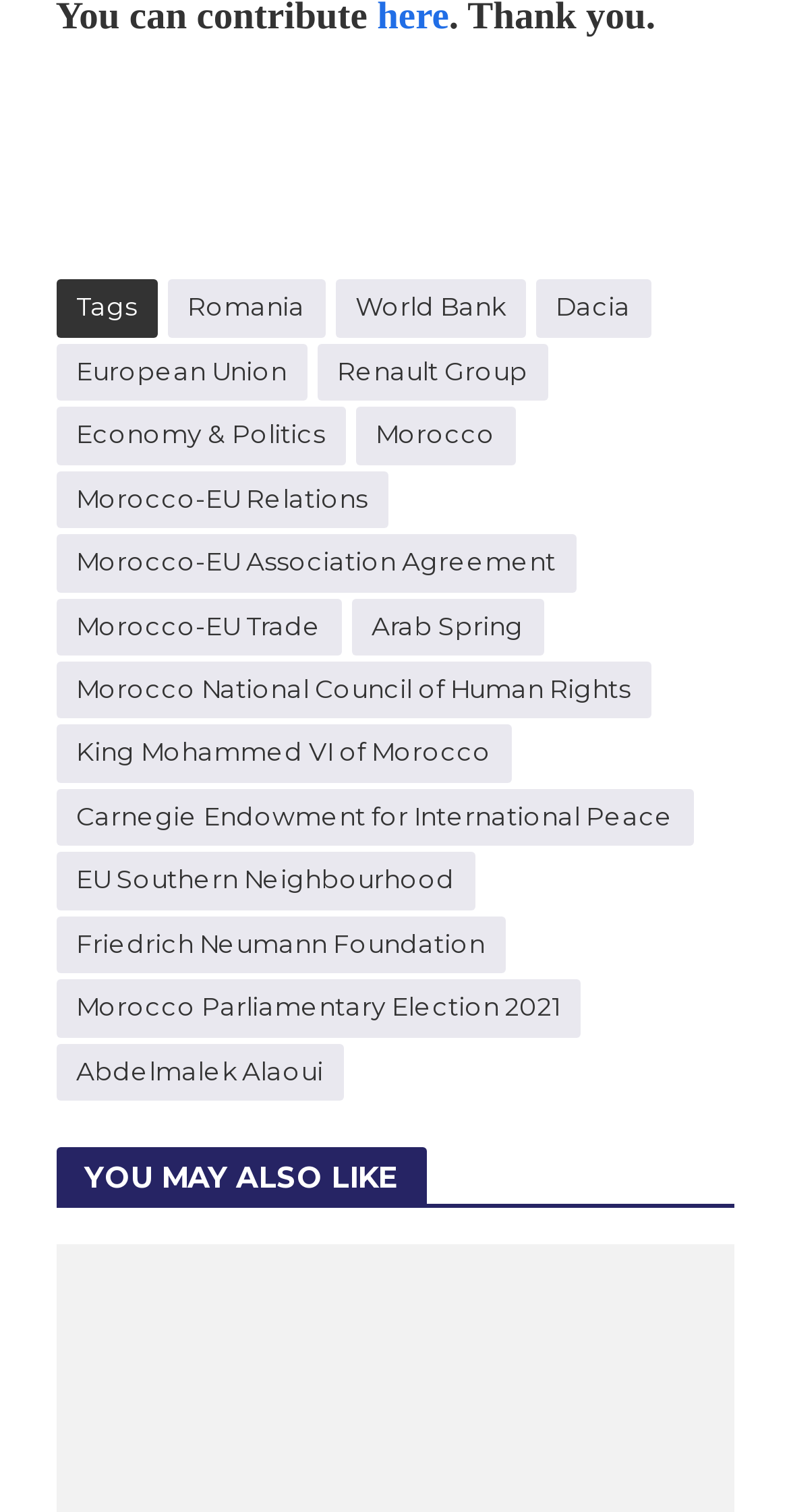What is the first tag mentioned on the webpage?
Using the picture, provide a one-word or short phrase answer.

Romania